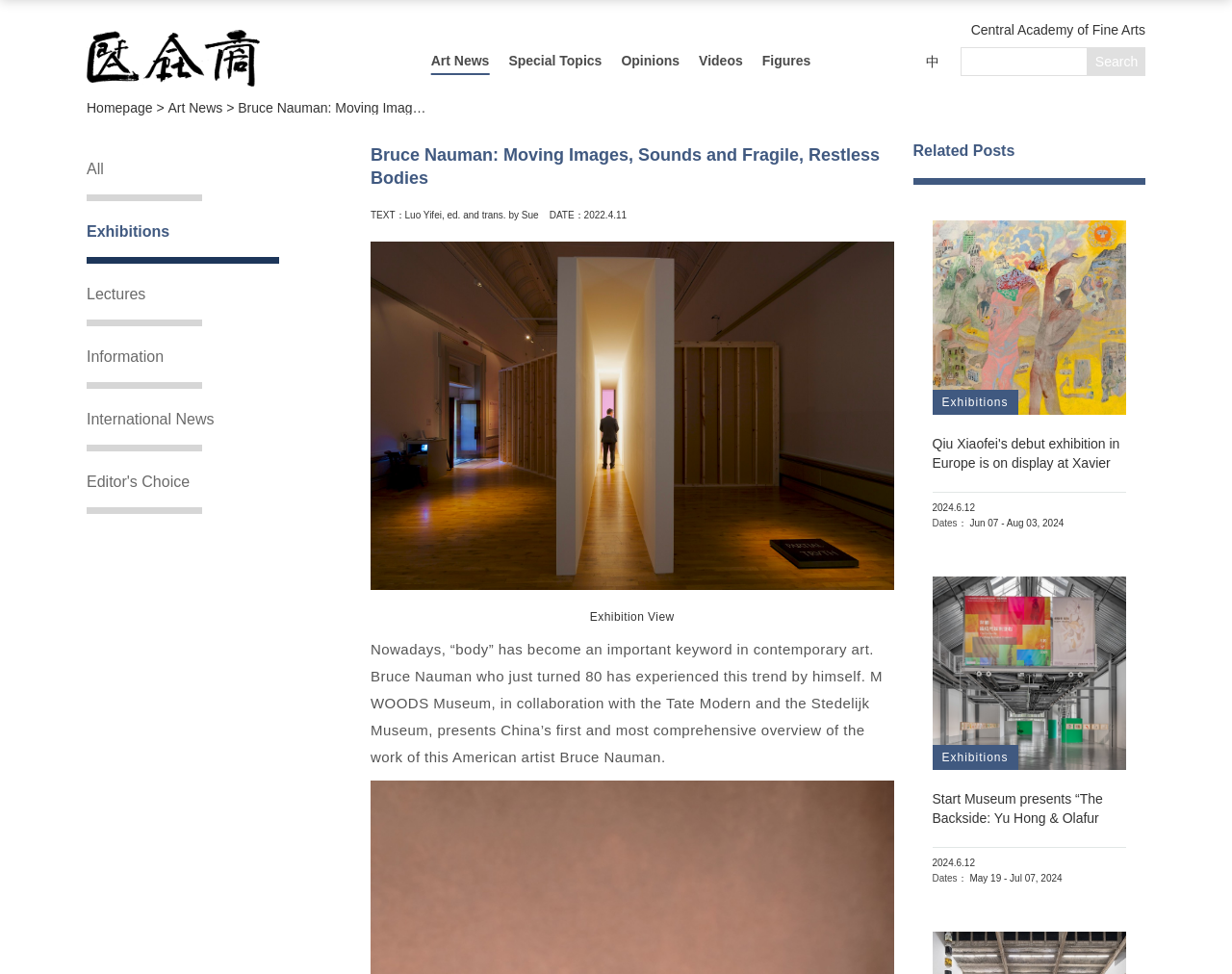Find the bounding box coordinates for the UI element that matches this description: "Twitter logo".

None